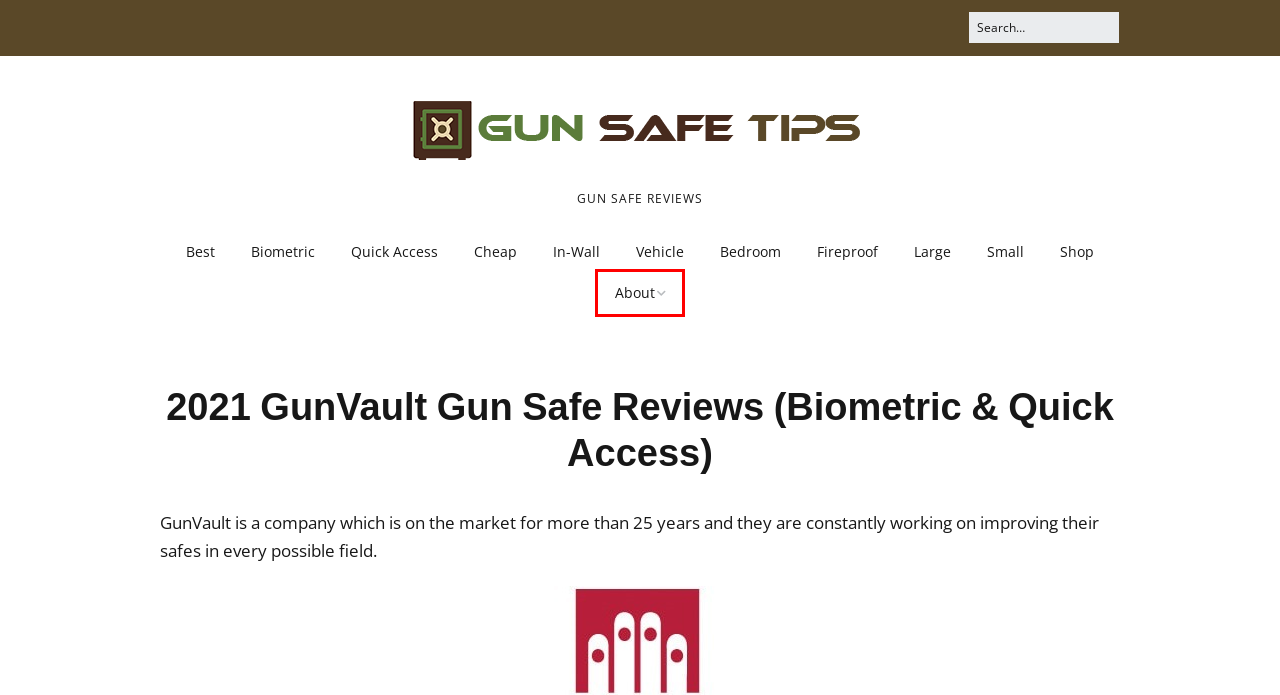Given a screenshot of a webpage with a red bounding box, please pick the webpage description that best fits the new webpage after clicking the element inside the bounding box. Here are the candidates:
A. 2022 Best Small Gun Safes (Cabinet, Handgun, Rifle) – Gun Safe Tips
B. About Us – Gun Safe Tips
C. 2022 Top Bedroom Weapon Safes – Gun Safe Tips
D. 2022 Best Fireproof And Fire Resistant Gun Safe – Gun Safe Tips
E. Blogs And Websites – Gun Safe Tips
F. Best Biometric And Fingerprint Gun Safes Reviews for 2024 – Gun Safe Tips
G. Gun Safe Tips – Gun Safe reviews
H. Contact Us – Gun Safe Tips

B